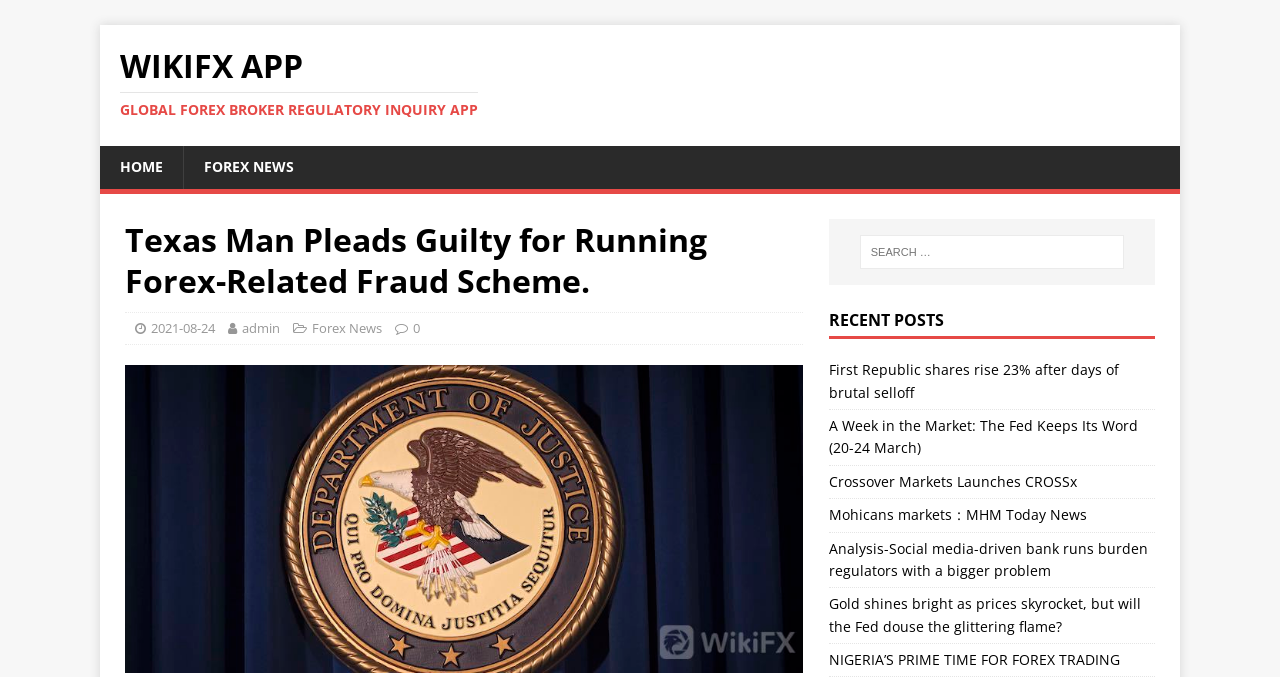Can you find and generate the webpage's heading?

Texas Man Pleads Guilty for Running Forex-Related Fraud Scheme.